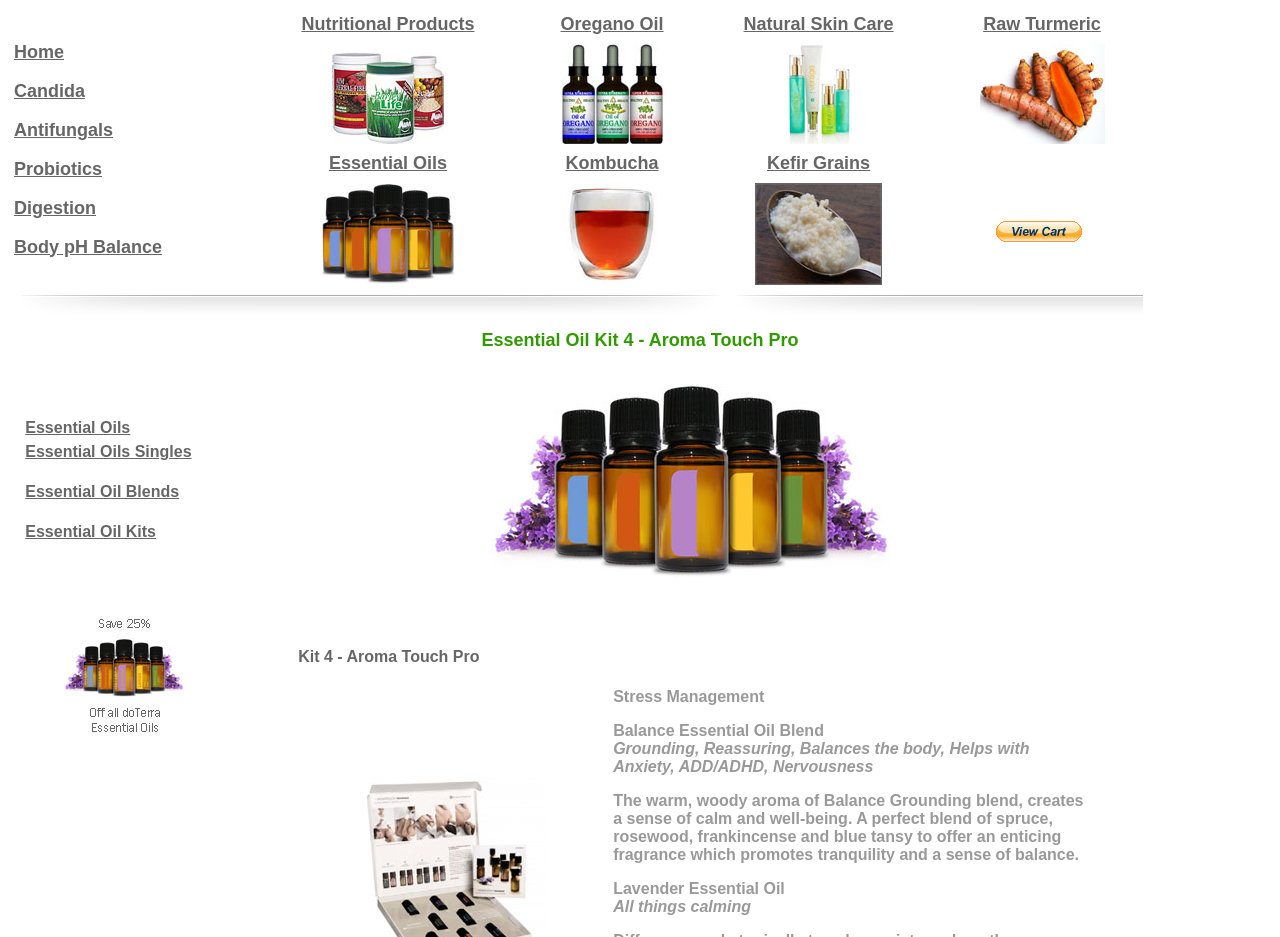How many columns are in the first table? Refer to the image and provide a one-word or short phrase answer.

5